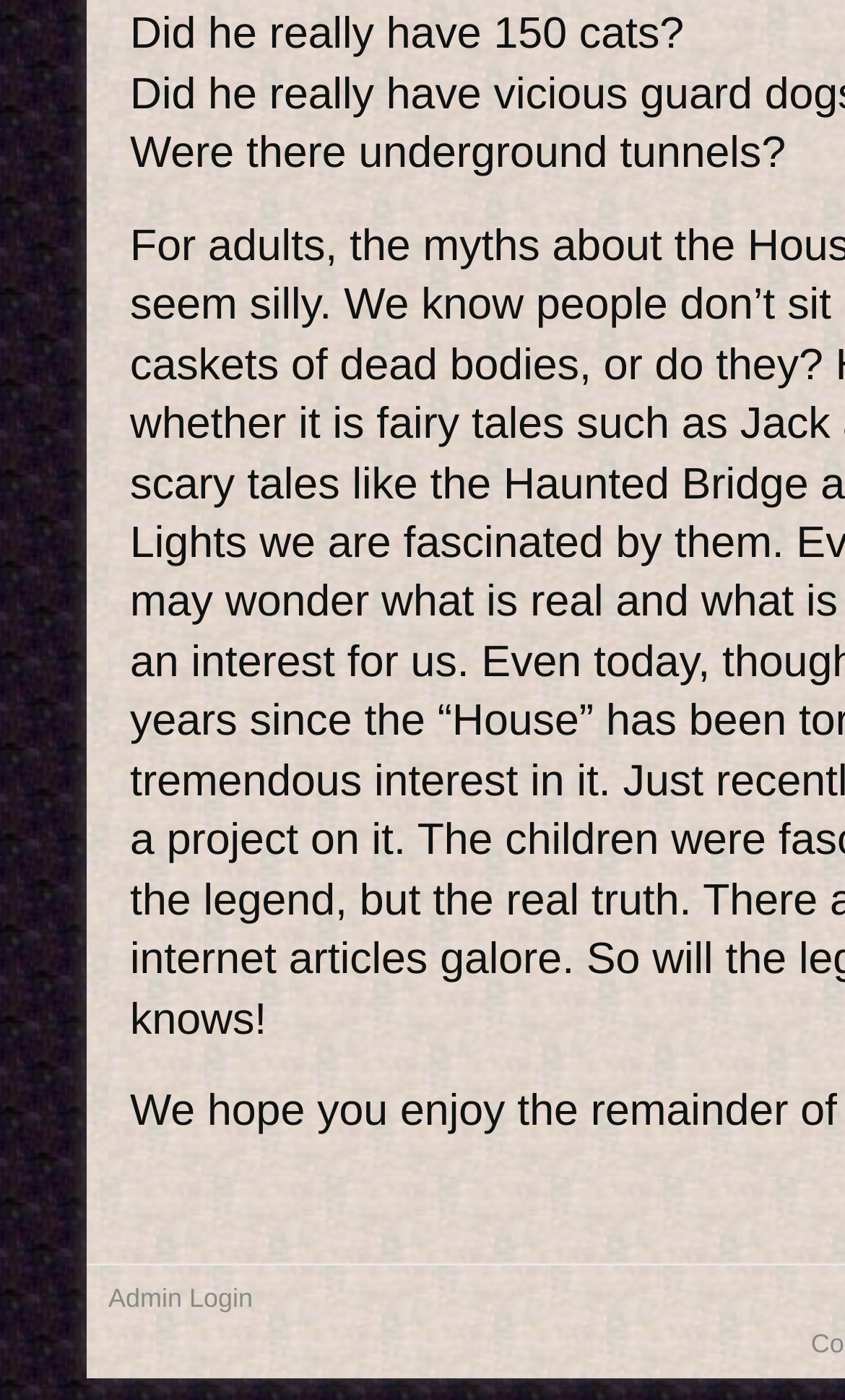Please provide the bounding box coordinate of the region that matches the element description: Greeks Text Book. Coordinates should be in the format (top-left x, top-left y, bottom-right x, bottom-right y) and all values should be between 0 and 1.

None